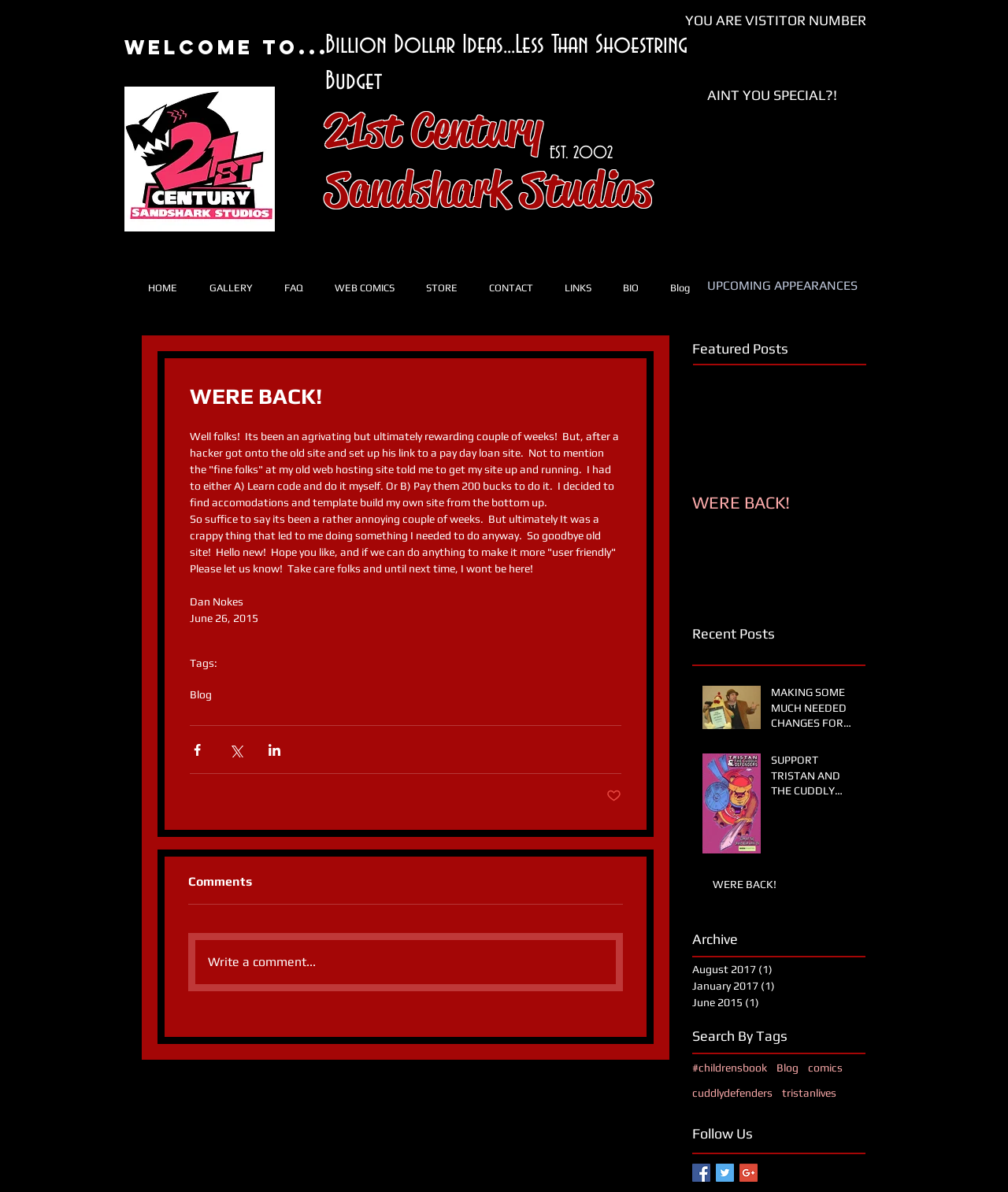Look at the image and answer the question in detail:
What is the date of the blog post?

I found the answer by looking at the StaticText element with the text 'June 26, 2015' which is a child of the article element that contains the blog post.